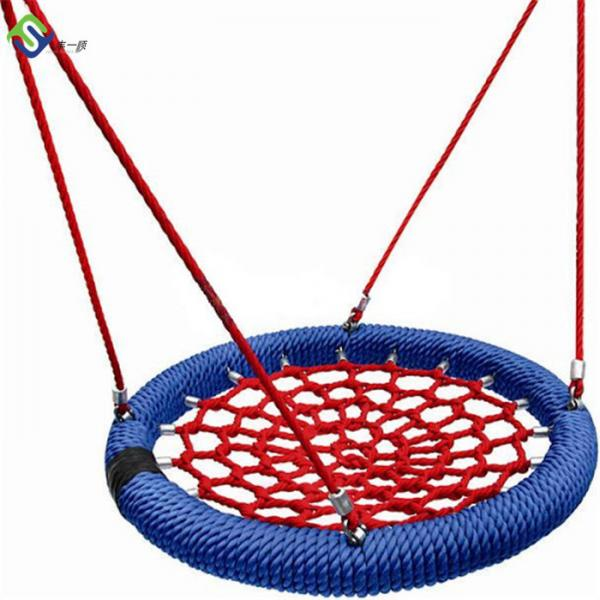Offer an in-depth description of the image shown.

The image showcases a colorful and sturdy outdoor swing designed for children. It features a circular seating area made from durable blue rope, crafted into a net-like pattern with a vibrant red interior. The swing is suspended by strong red nylon ropes, ensuring safety and stability during play. This particular swing is part of the "4 Strand Playground Net Swing" collection and can support up to 500kg, making it suitable for various play activities and drop-in sessions while providing a safe space for young adventurers. Emphasizing both fun and functionality, this swing is perfect for playgrounds, backyards, or community parks.